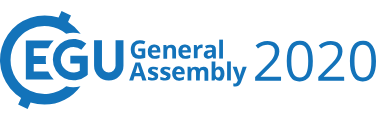Give an in-depth description of what is happening in the image.

This image features the logo of the EGU General Assembly 2020. It prominently displays the letters "EGU" in bold, stylized font, accompanied by the words "General Assembly 2020". The logo is characterized by a circular design, which incorporates a swirl or graphic element around the initial letters, symbolizing movement and dynamism within the scientific community. The color scheme is primarily blue, conveying a sense of professionalism and trust associated with the European Geosciences Union. This assembly, held online from May 4 to 8, 2020, focused on various scientific discussions and presentations in the field of geosciences.